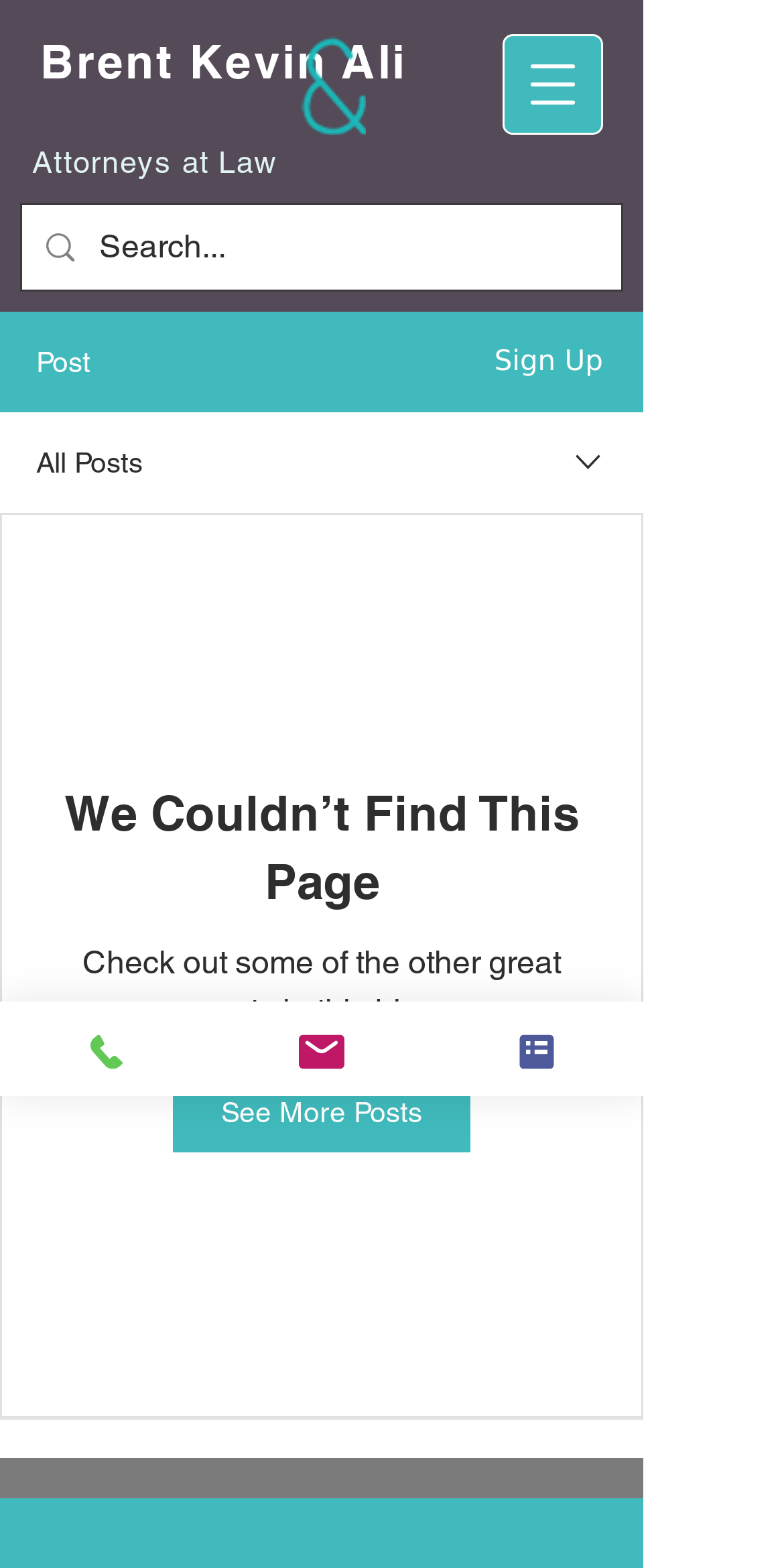What is suggested to users who cannot find the page?
Utilize the image to construct a detailed and well-explained answer.

I determined this answer by looking at the StaticText element with the text 'Check out some of the other great posts in this blog.' which suggests that users who cannot find the page should check out other posts.